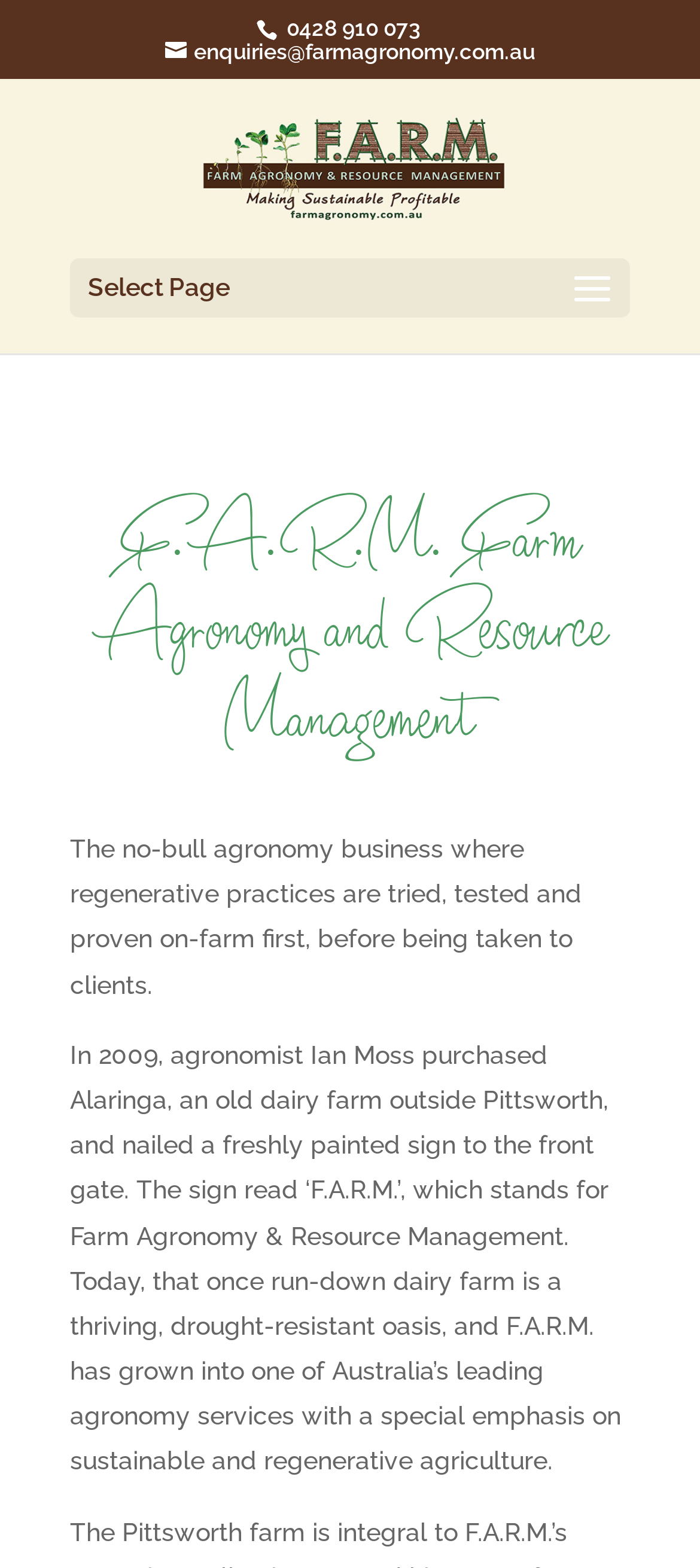Kindly respond to the following question with a single word or a brief phrase: 
What is the focus of F.A.R.M.'s agronomy services?

Sustainable and regenerative agriculture